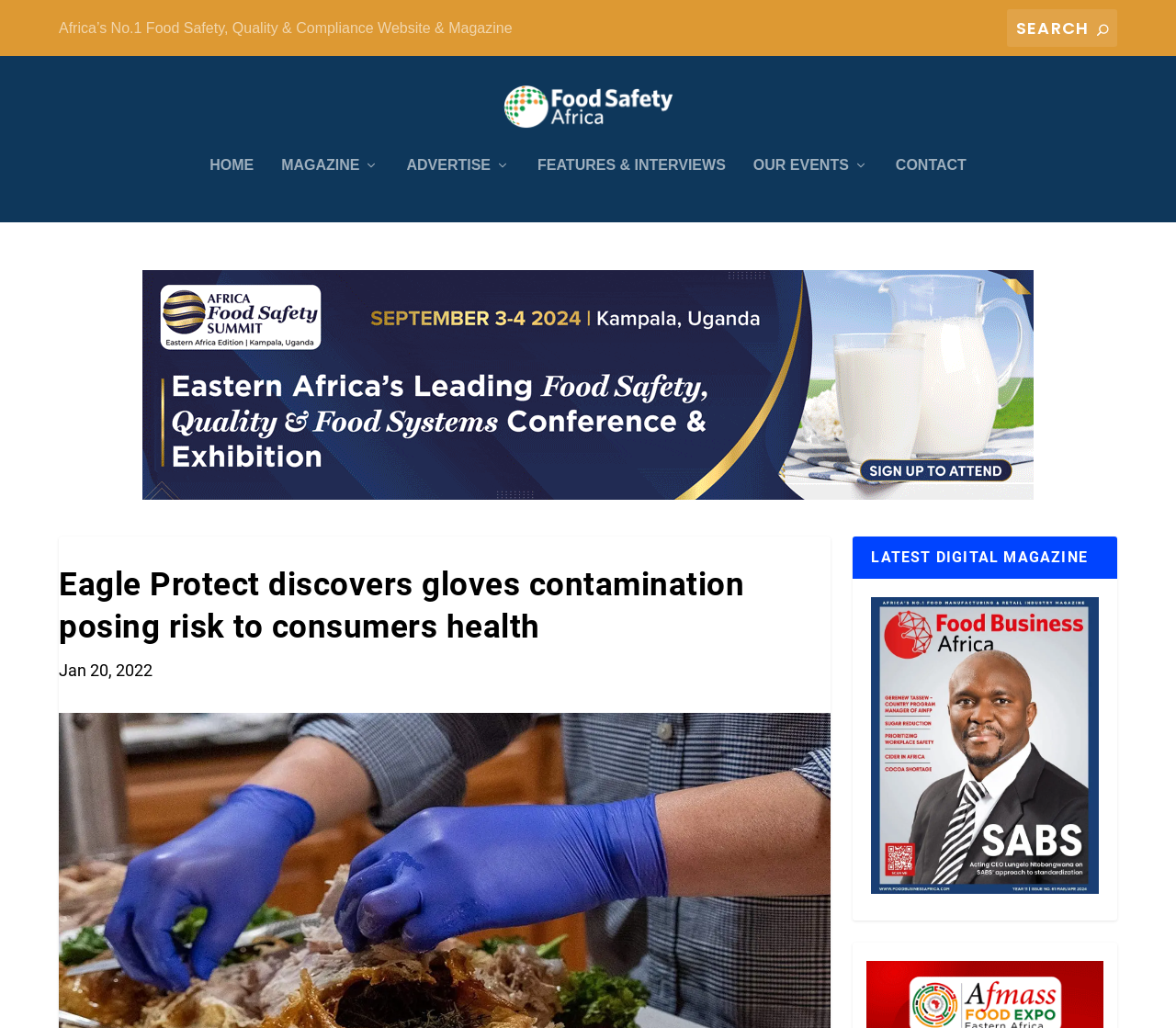Identify the bounding box coordinates of the region that should be clicked to execute the following instruction: "Visit Africa’s No.1 Food Safety, Quality & Compliance Website & Magazine".

[0.05, 0.004, 0.436, 0.05]